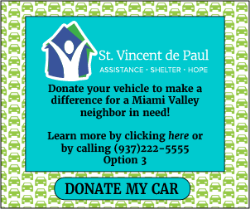What is the call-to-action encouraged by the prominent button?
Refer to the image and give a detailed answer to the query.

The prominent button labeled 'DONATE MY CAR' encourages immediate action, highlighting the importance of contributing to this charitable cause by donating one's car to support the residents in need.